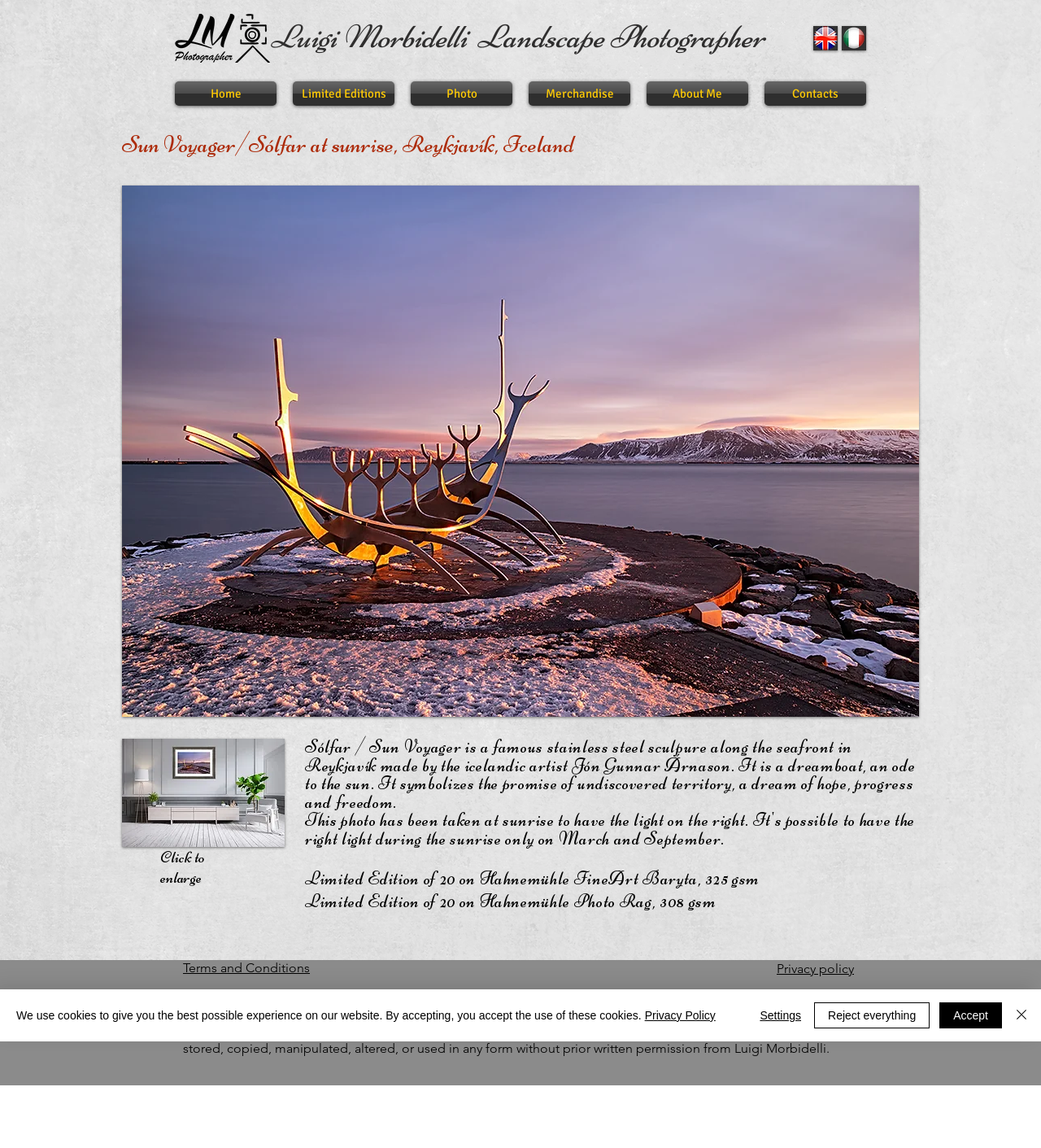What is the name of the photographer?
From the screenshot, supply a one-word or short-phrase answer.

Luigi Morbidelli